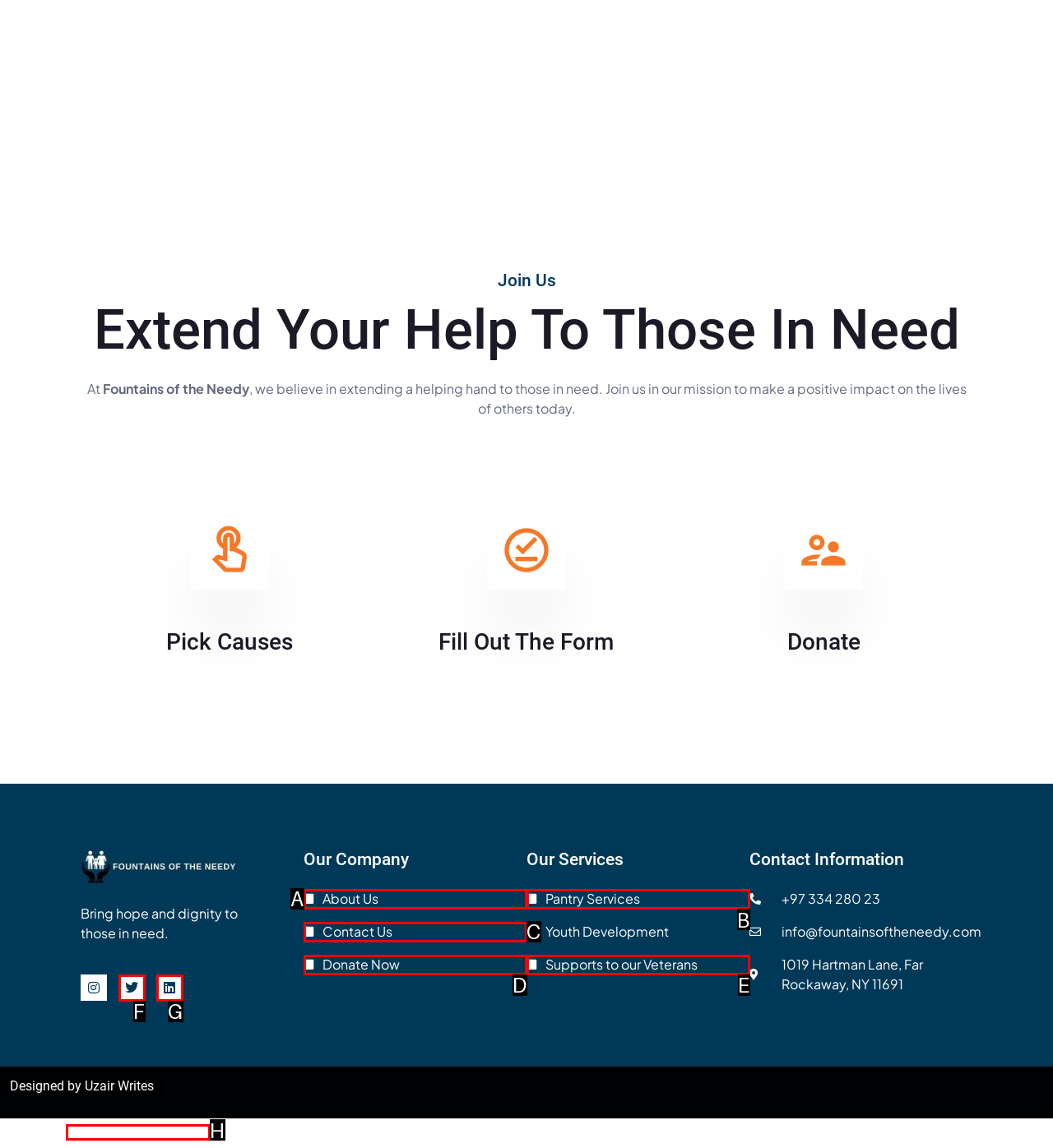Point out which UI element to click to complete this task: Click Pantry Services
Answer with the letter corresponding to the right option from the available choices.

B